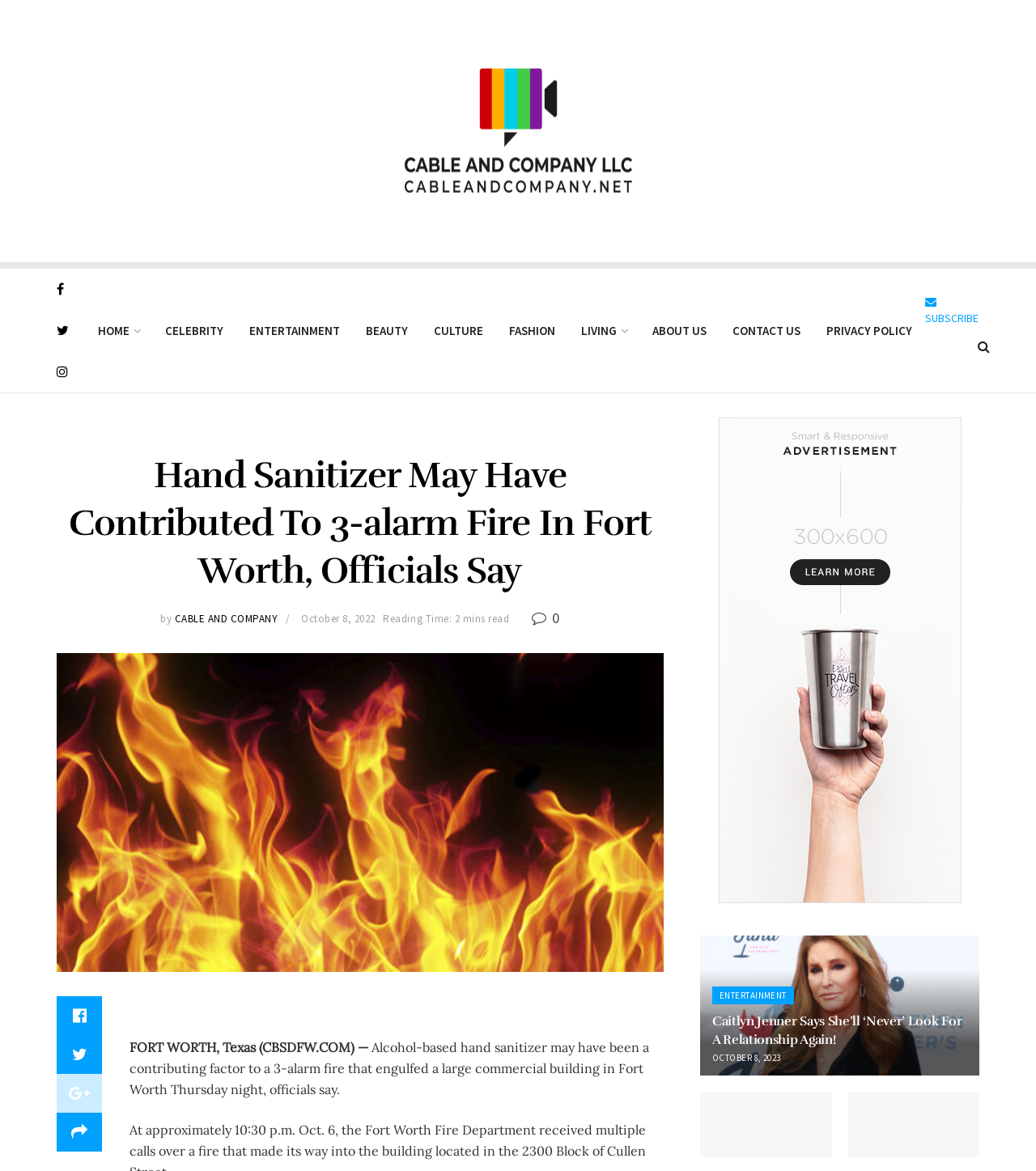Show the bounding box coordinates for the element that needs to be clicked to execute the following instruction: "Check the ABOUT US page". Provide the coordinates in the form of four float numbers between 0 and 1, i.e., [left, top, right, bottom].

[0.617, 0.265, 0.695, 0.3]